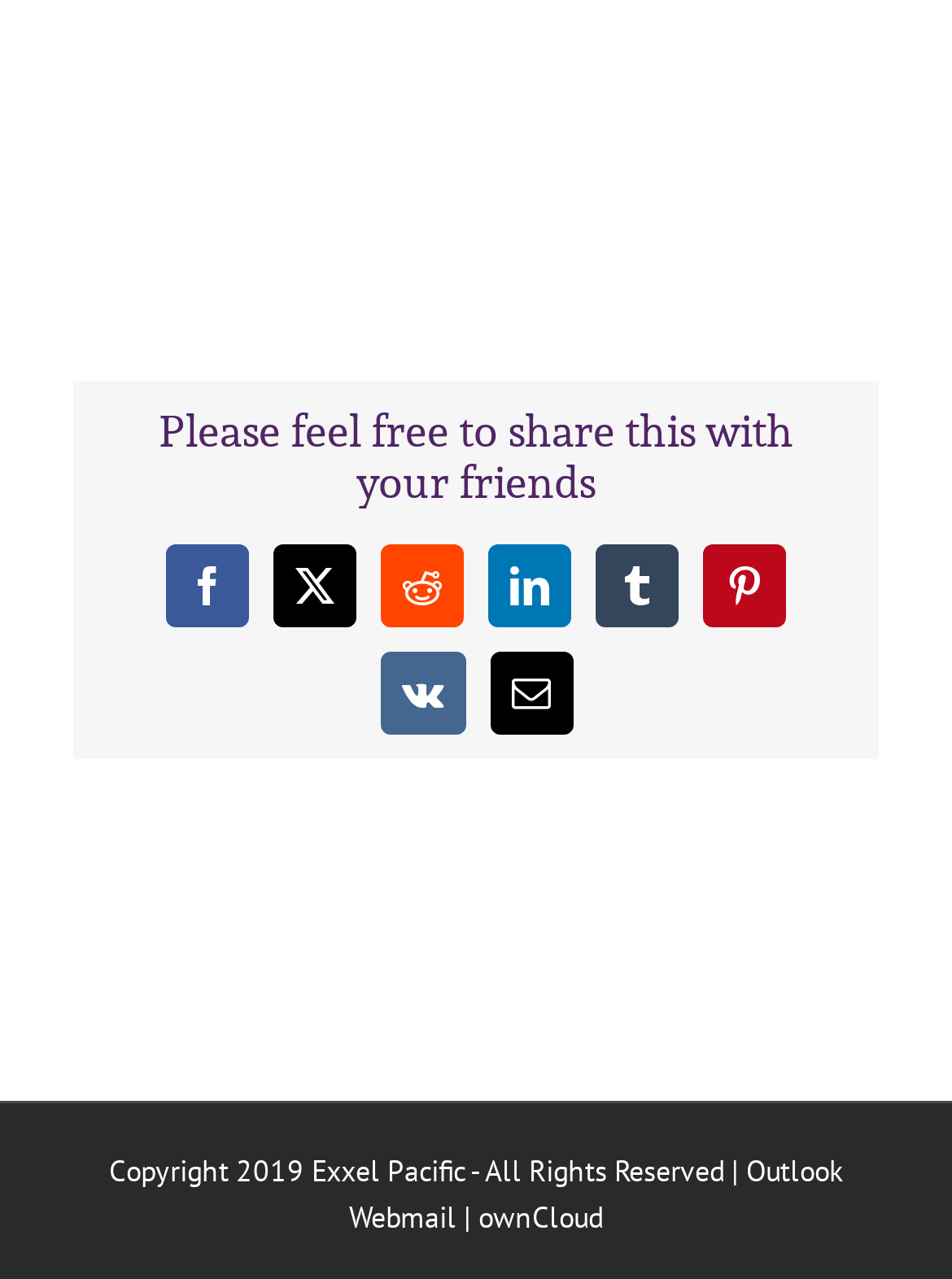Please mark the clickable region by giving the bounding box coordinates needed to complete this instruction: "Share on Facebook".

[0.174, 0.425, 0.262, 0.49]